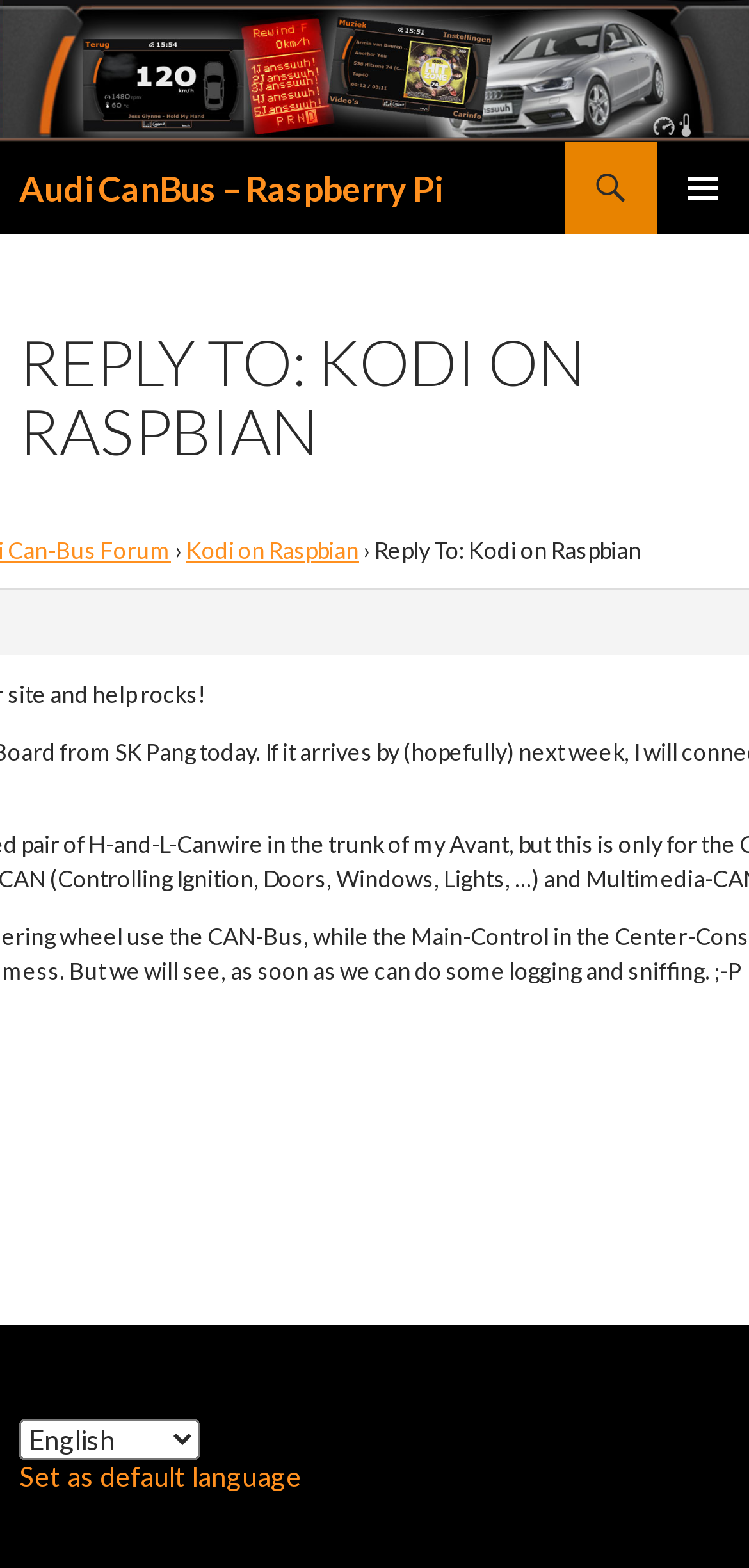What is the function of the combobox?
Refer to the image and answer the question using a single word or phrase.

To select language